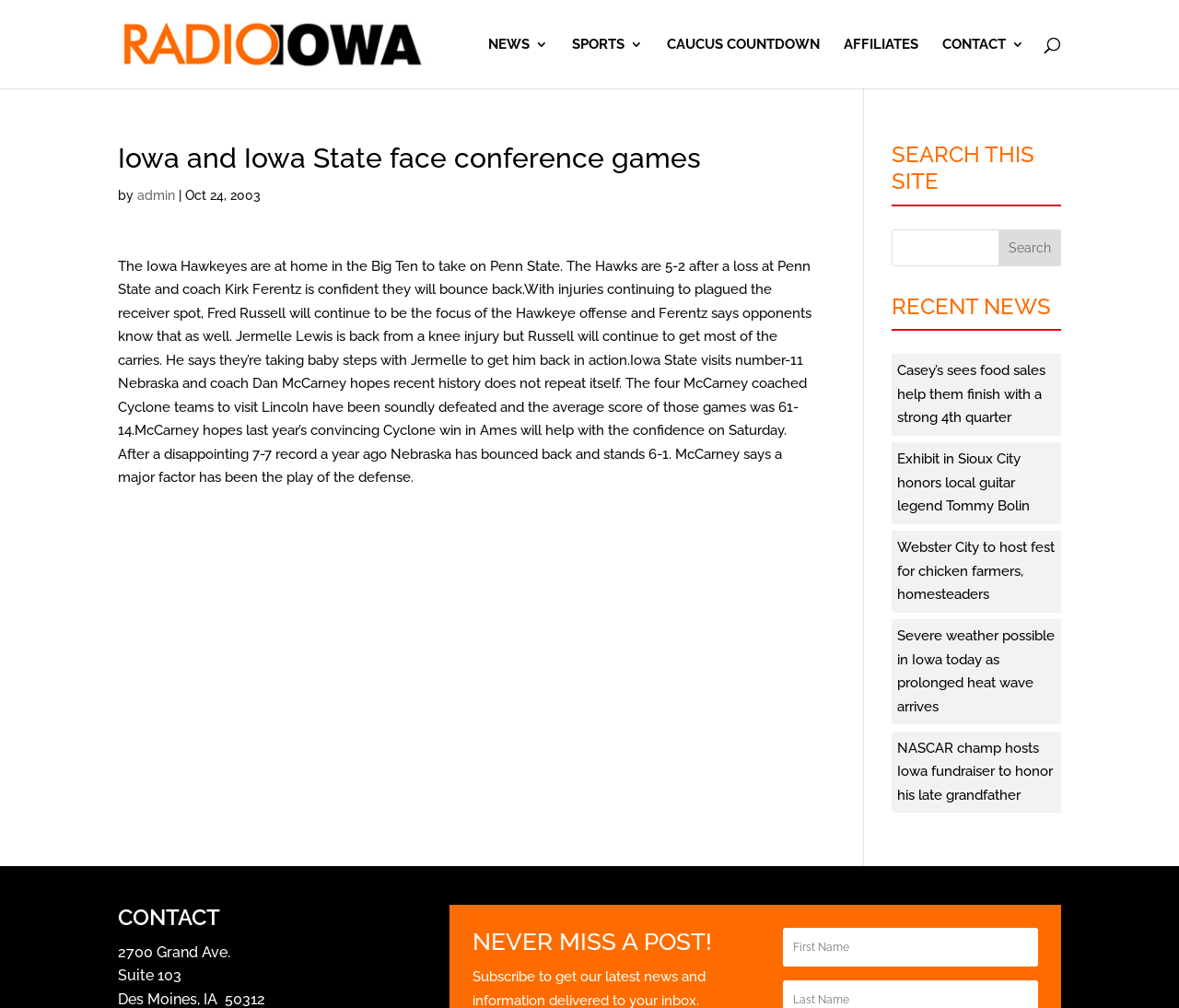Determine the bounding box coordinates of the clickable element necessary to fulfill the instruction: "Check out 2anormal's official videos". Provide the coordinates as four float numbers within the 0 to 1 range, i.e., [left, top, right, bottom].

None